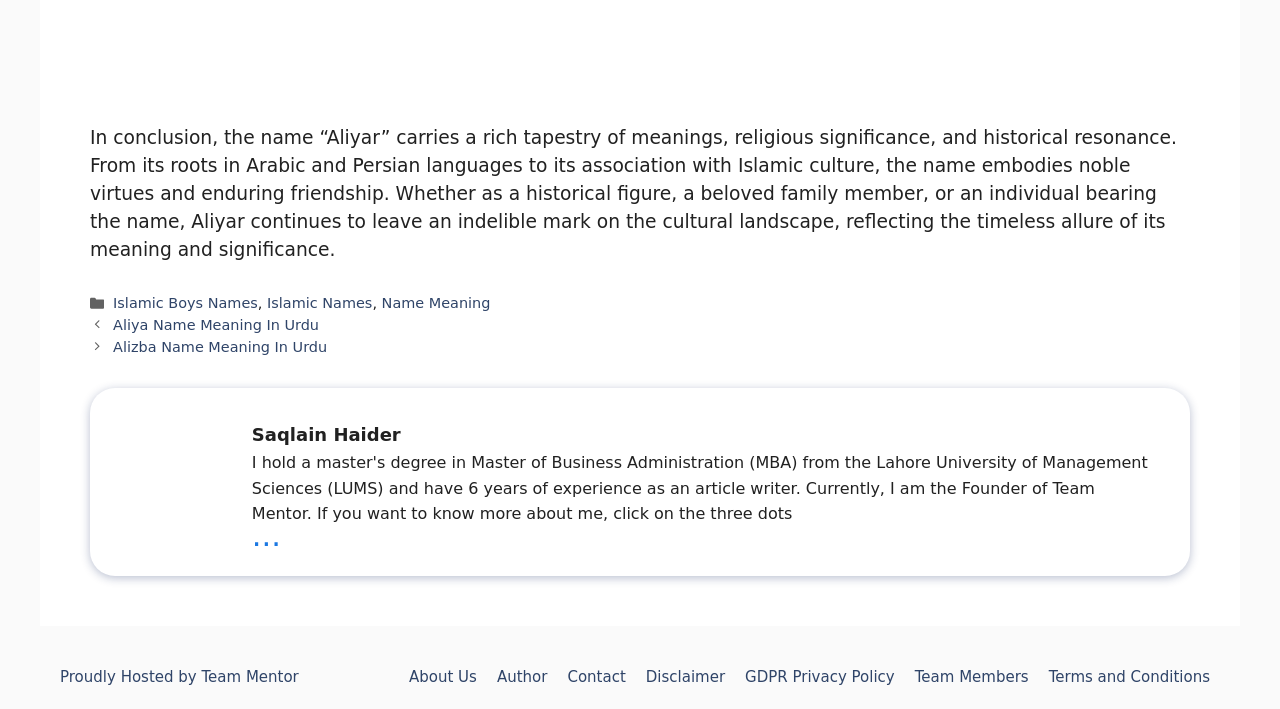Please identify the coordinates of the bounding box that should be clicked to fulfill this instruction: "Read the disclaimer".

[0.505, 0.942, 0.566, 0.968]